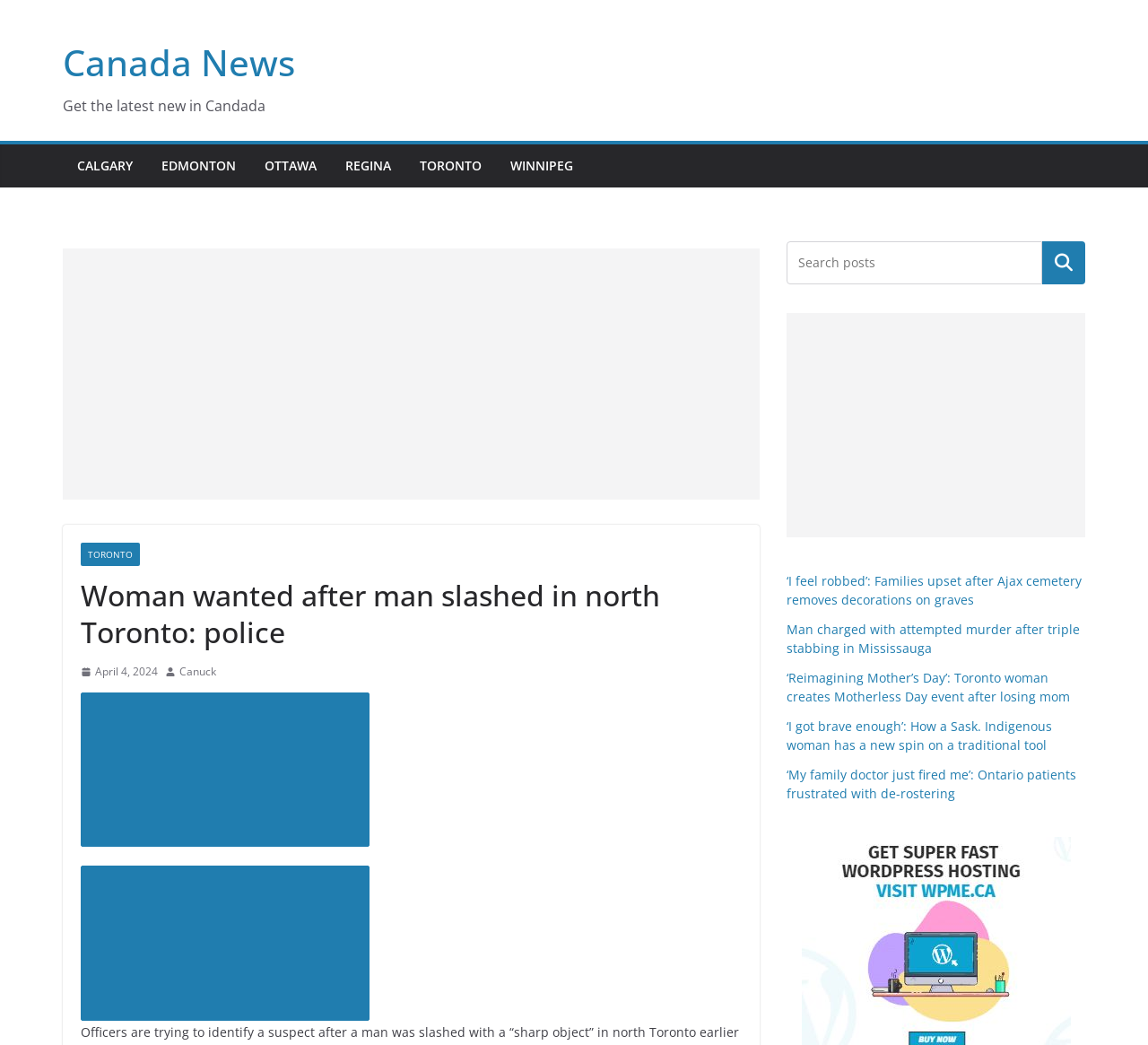Please identify the bounding box coordinates of the clickable region that I should interact with to perform the following instruction: "View Privacy Policy". The coordinates should be expressed as four float numbers between 0 and 1, i.e., [left, top, right, bottom].

None